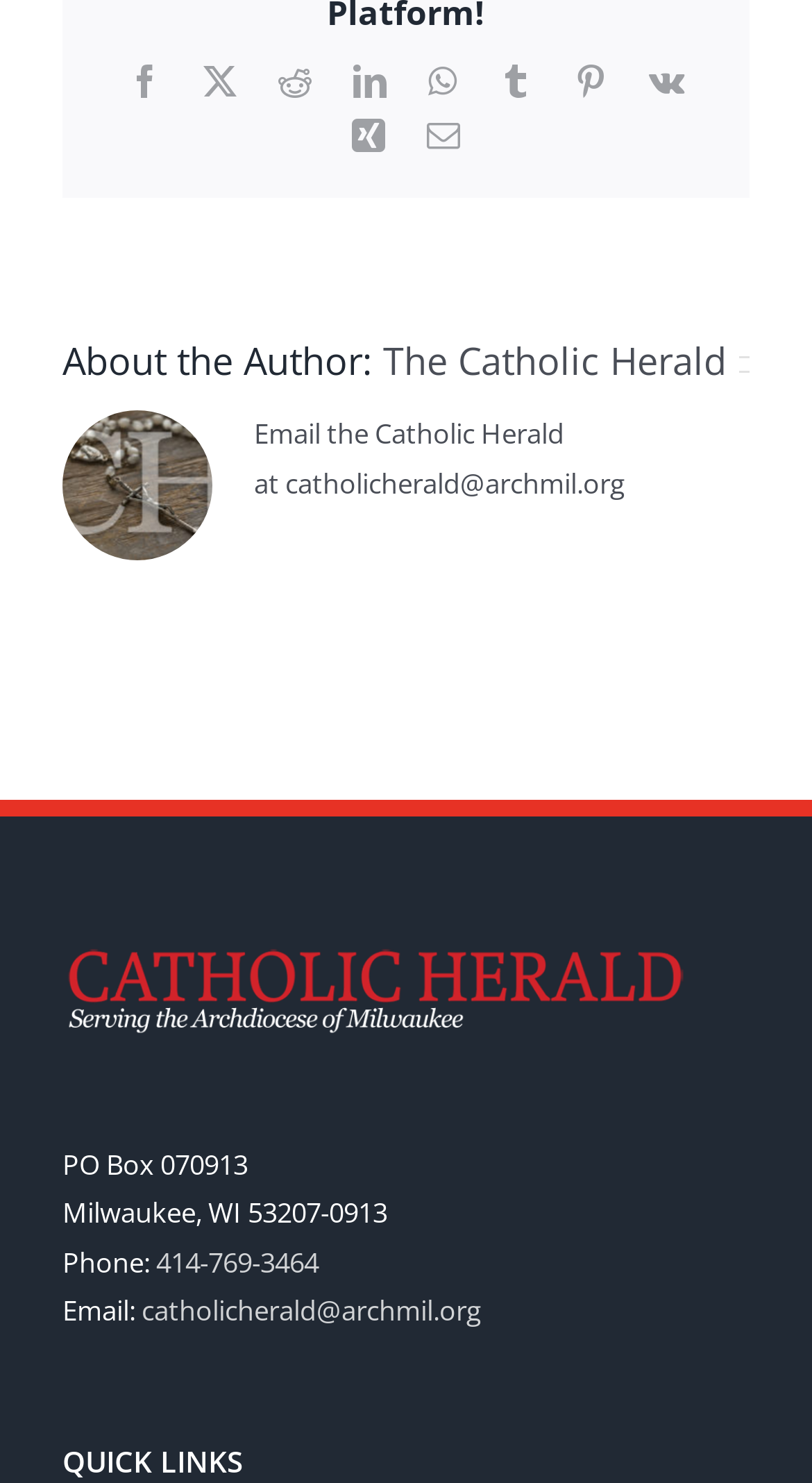Locate the bounding box coordinates of the clickable element to fulfill the following instruction: "Call the Catholic Herald". Provide the coordinates as four float numbers between 0 and 1 in the format [left, top, right, bottom].

[0.192, 0.838, 0.392, 0.863]